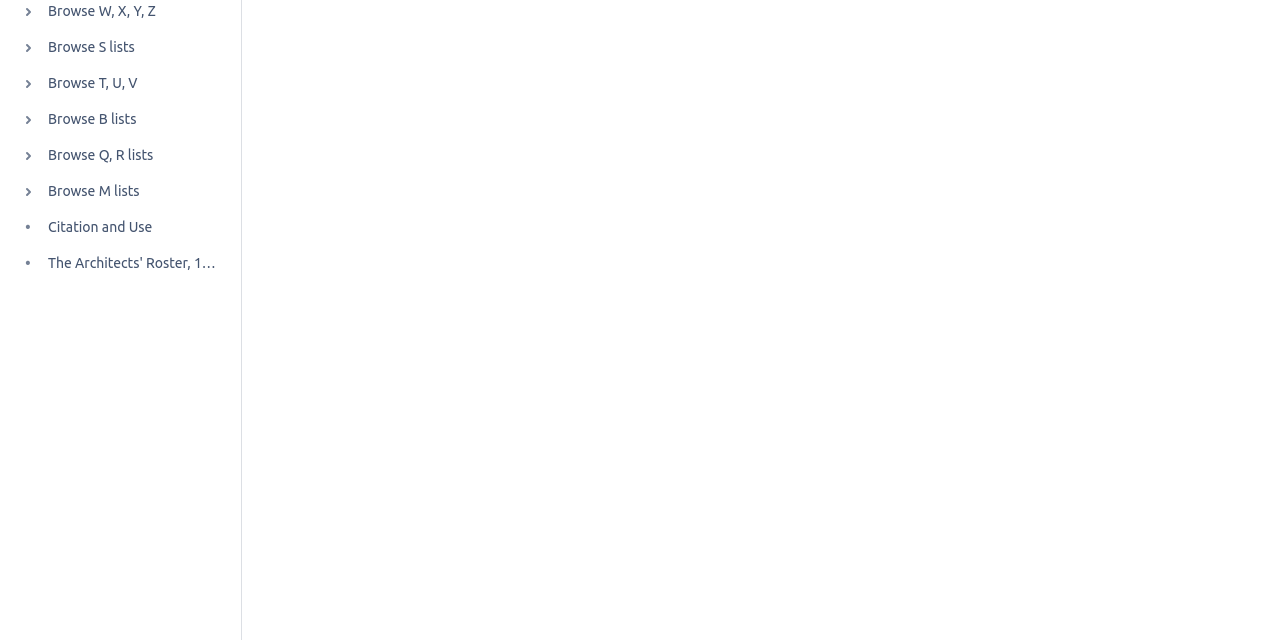Locate and provide the bounding box coordinates for the HTML element that matches this description: "Browse S lists".

[0.006, 0.047, 0.181, 0.103]